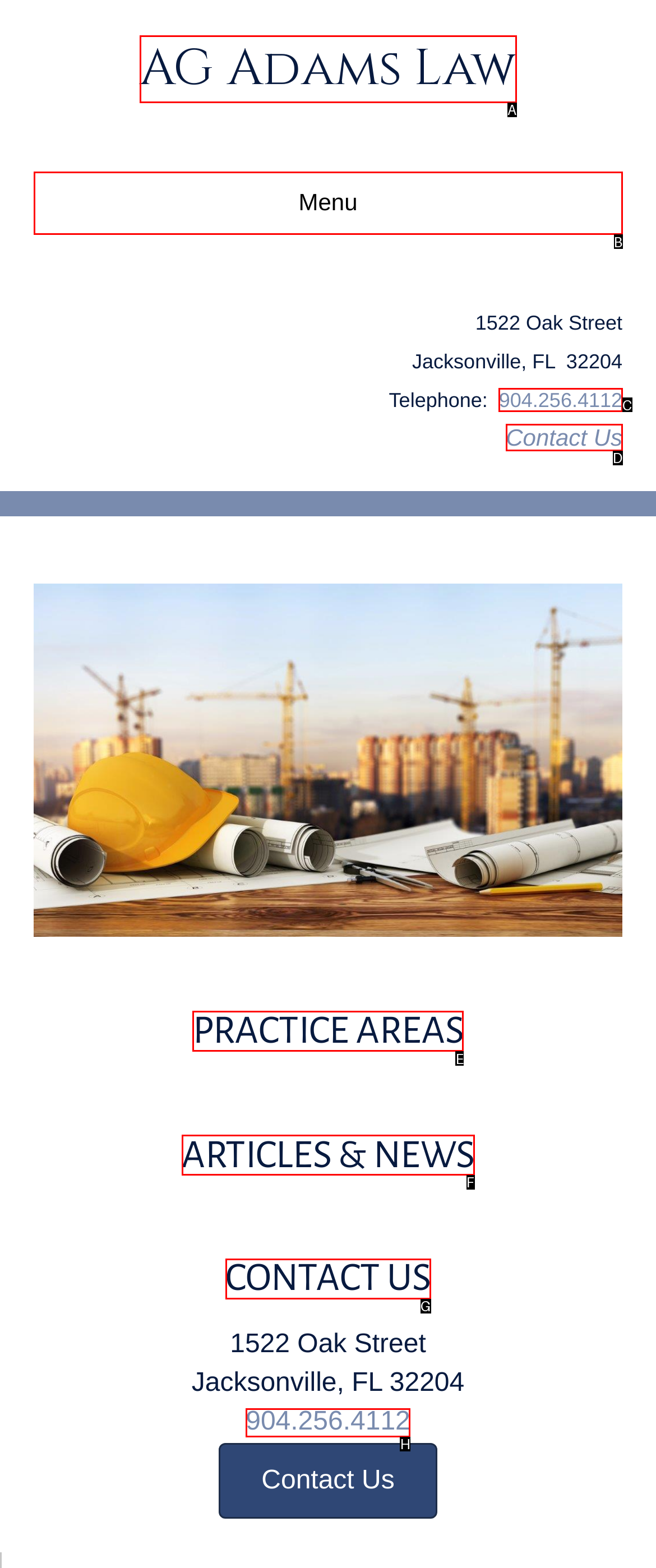Choose the UI element that best aligns with the description: ARTICLES & NEWS
Respond with the letter of the chosen option directly.

F